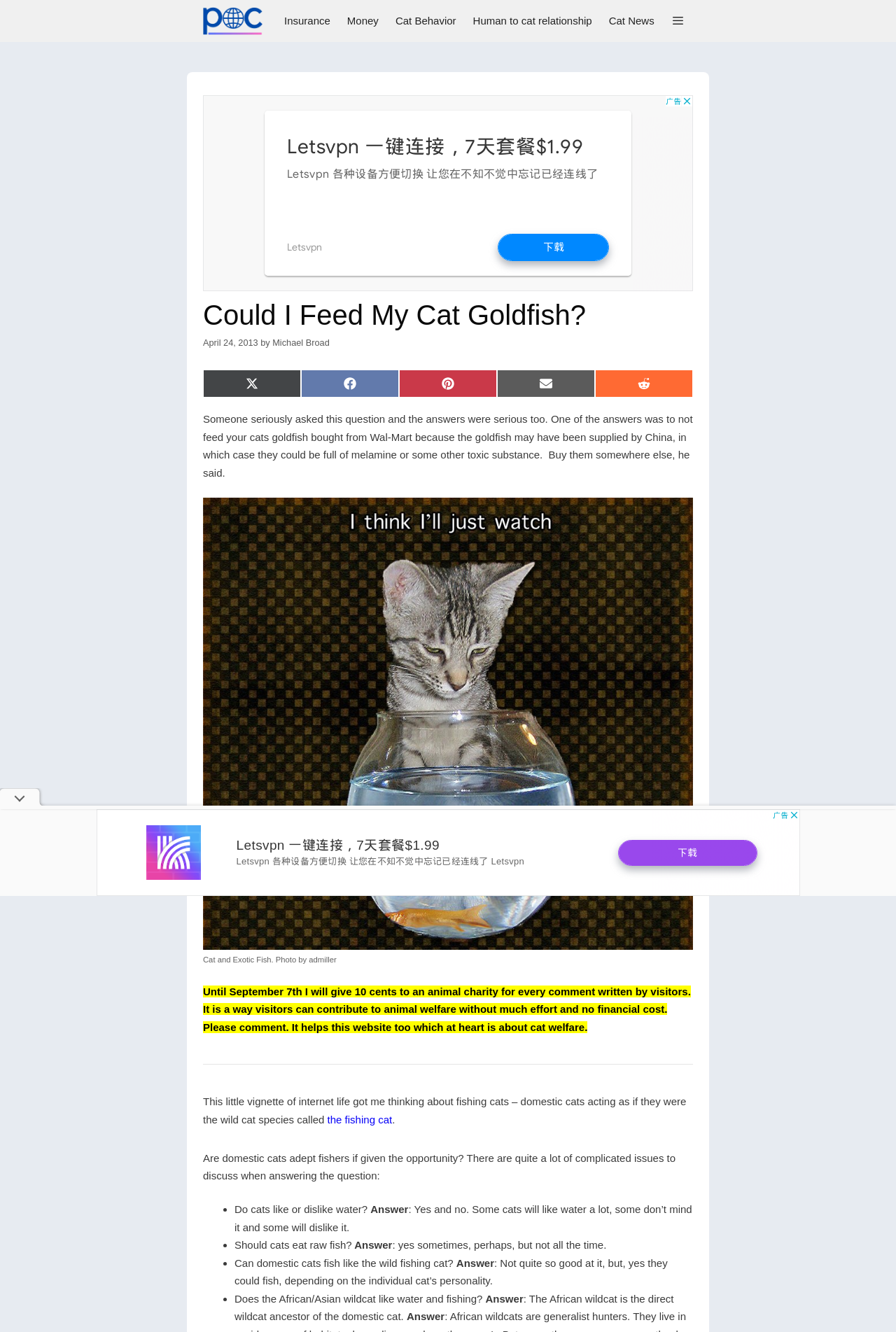Please answer the following question using a single word or phrase: 
Who wrote the article?

Michael Broad